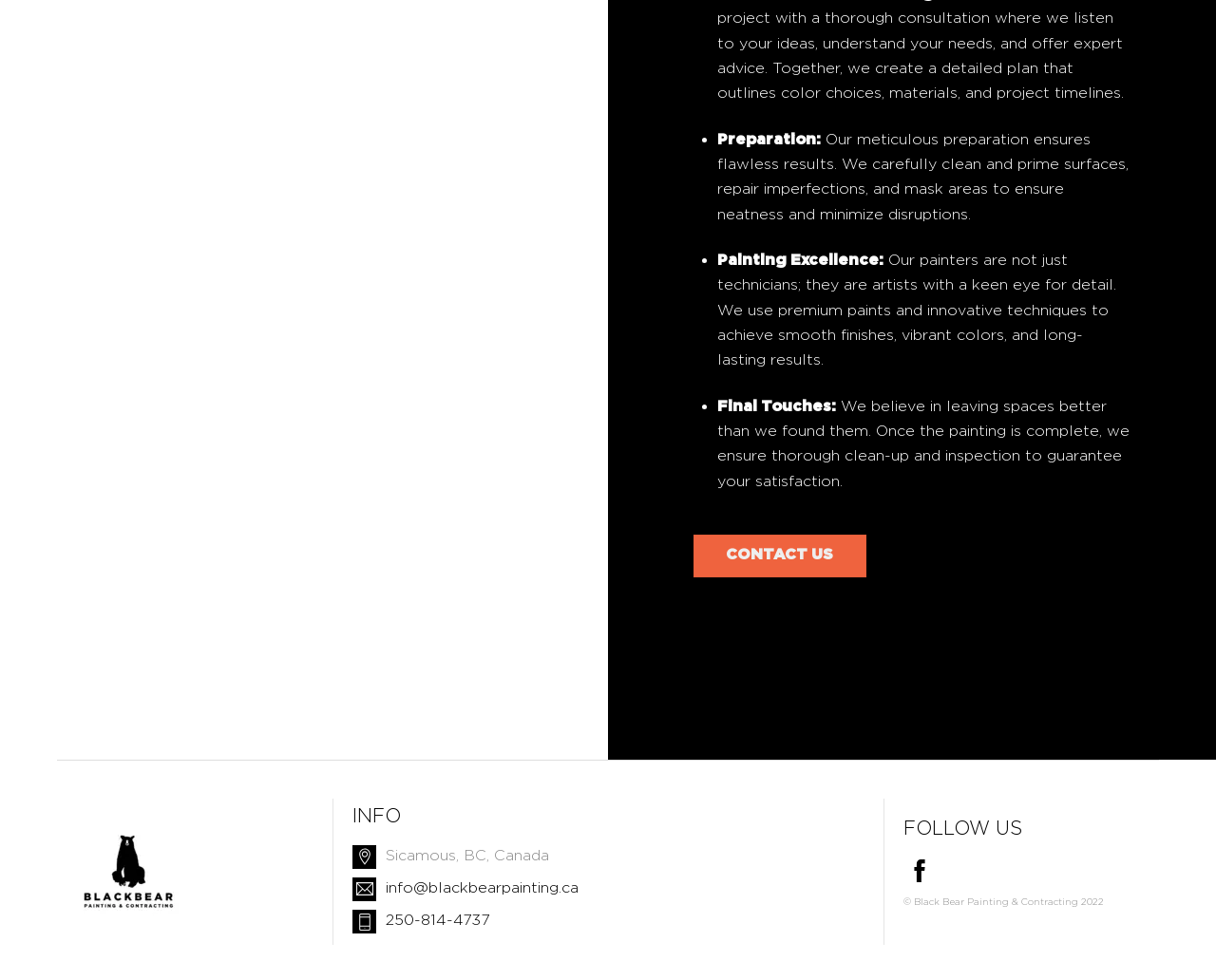Answer the question with a single word or phrase: 
How many list markers are there?

3